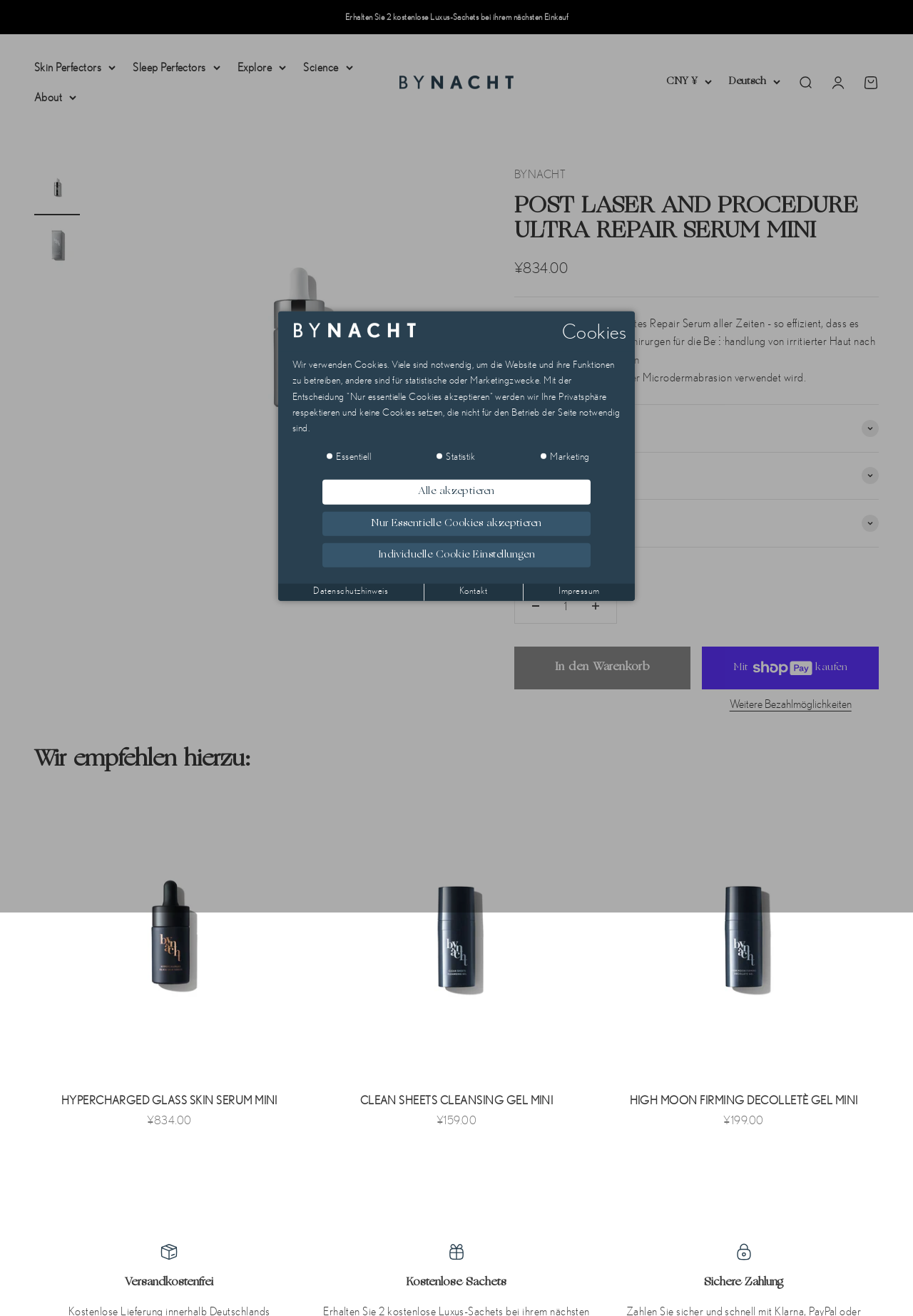Locate the bounding box coordinates of the clickable region to complete the following instruction: "Click the 'Calendar of Events' link."

None